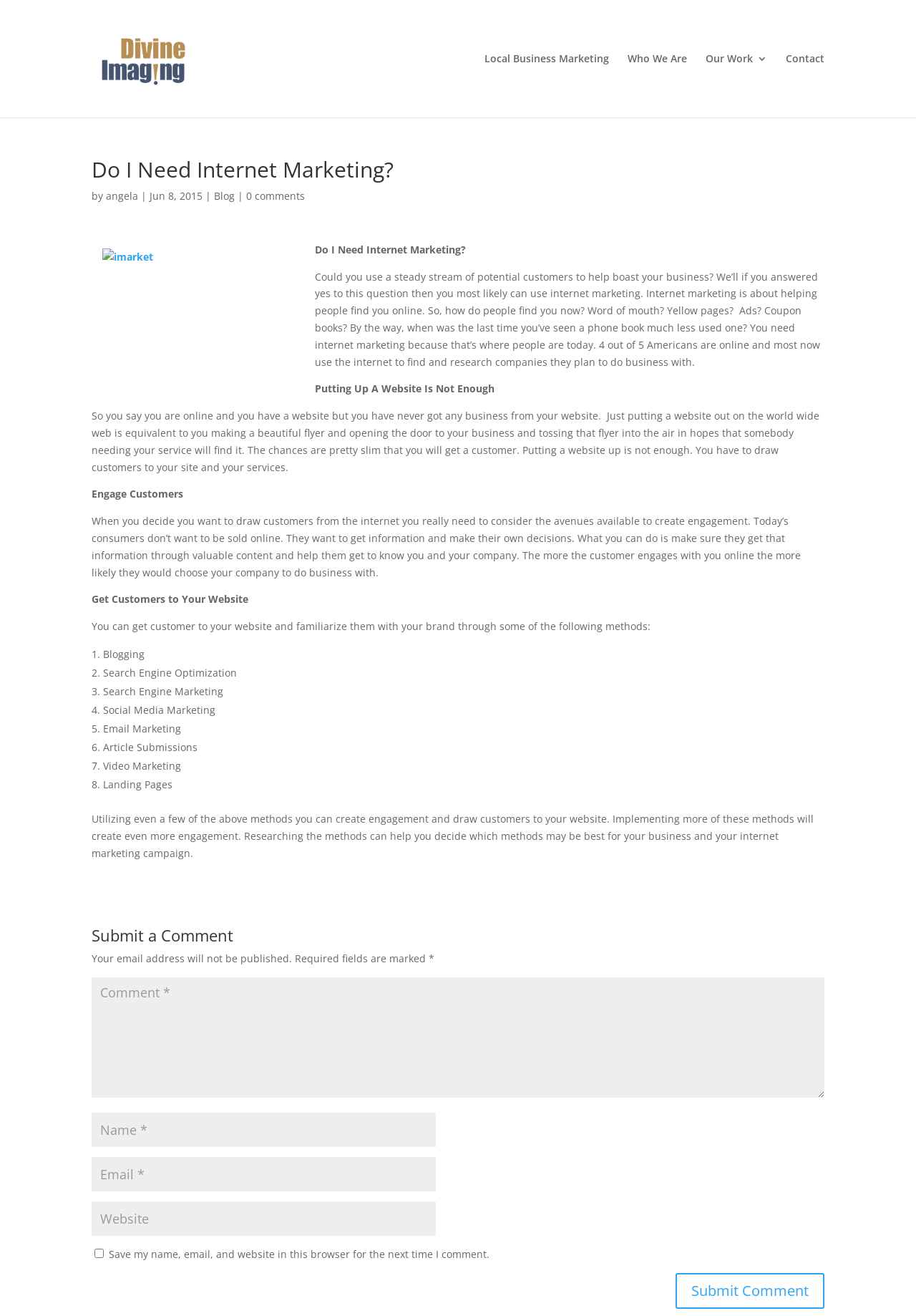Please identify the bounding box coordinates of the element that needs to be clicked to perform the following instruction: "Click on the 'Blog' link".

[0.234, 0.144, 0.256, 0.154]